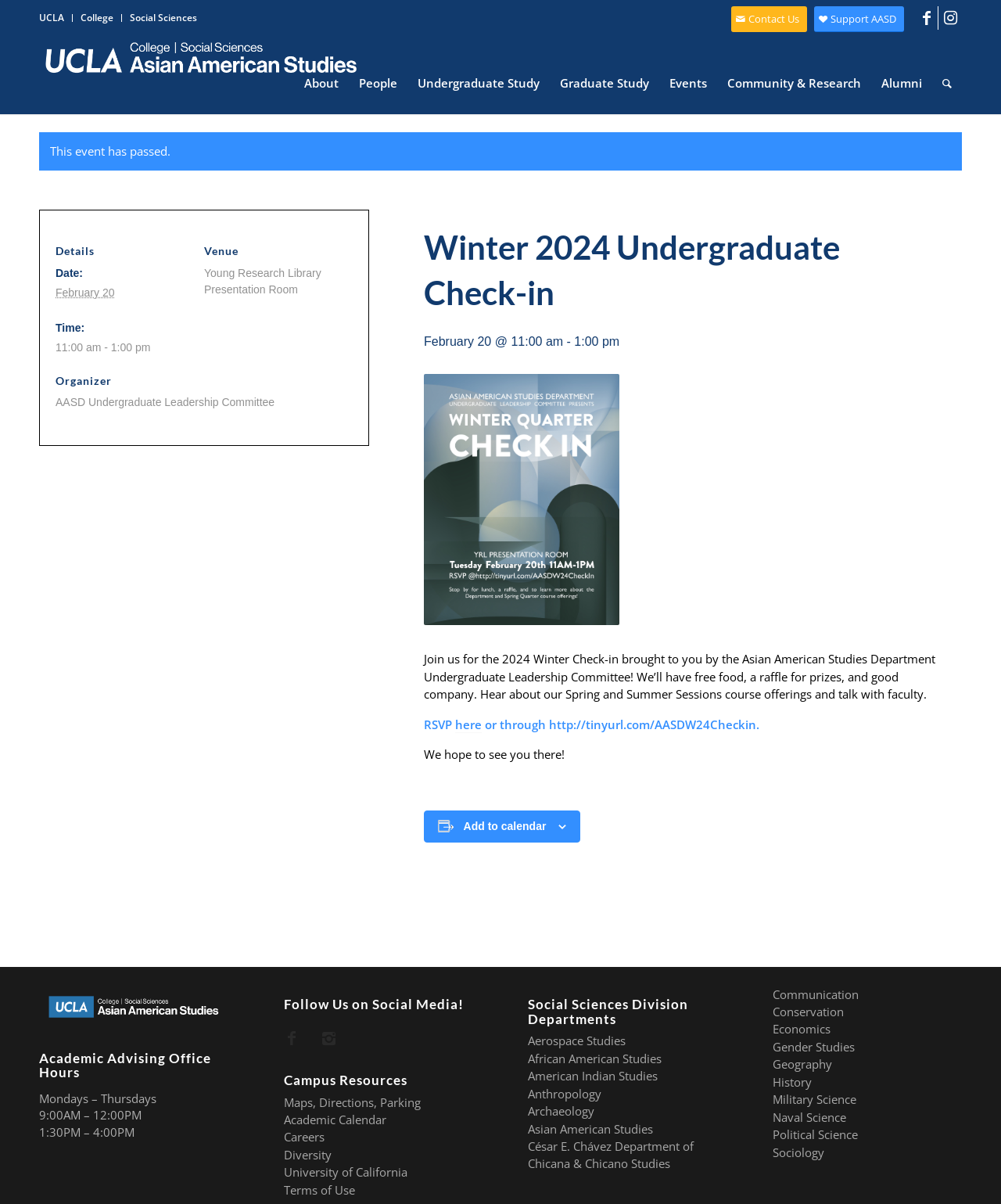Please predict the bounding box coordinates of the element's region where a click is necessary to complete the following instruction: "RSVP for the Winter 2024 Undergraduate Check-in event". The coordinates should be represented by four float numbers between 0 and 1, i.e., [left, top, right, bottom].

[0.455, 0.595, 0.481, 0.609]